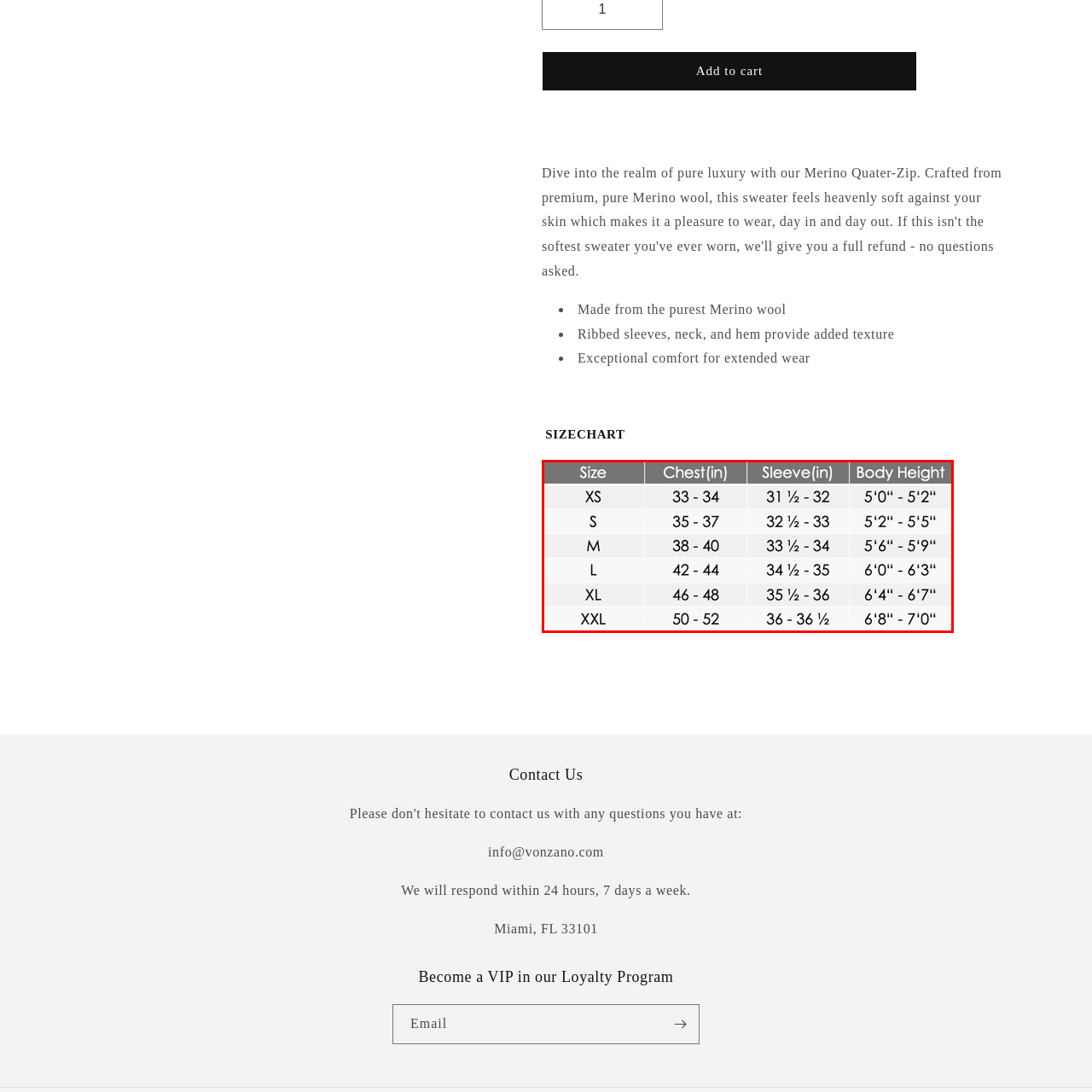Carefully inspect the area of the image highlighted by the red box and deliver a detailed response to the question below, based on your observations: What measurements are included in the chart?

The size chart includes three essential measurements: chest width, sleeve length, and recommended body height, which are provided for each of the six size categories to help customers make informed purchasing decisions.